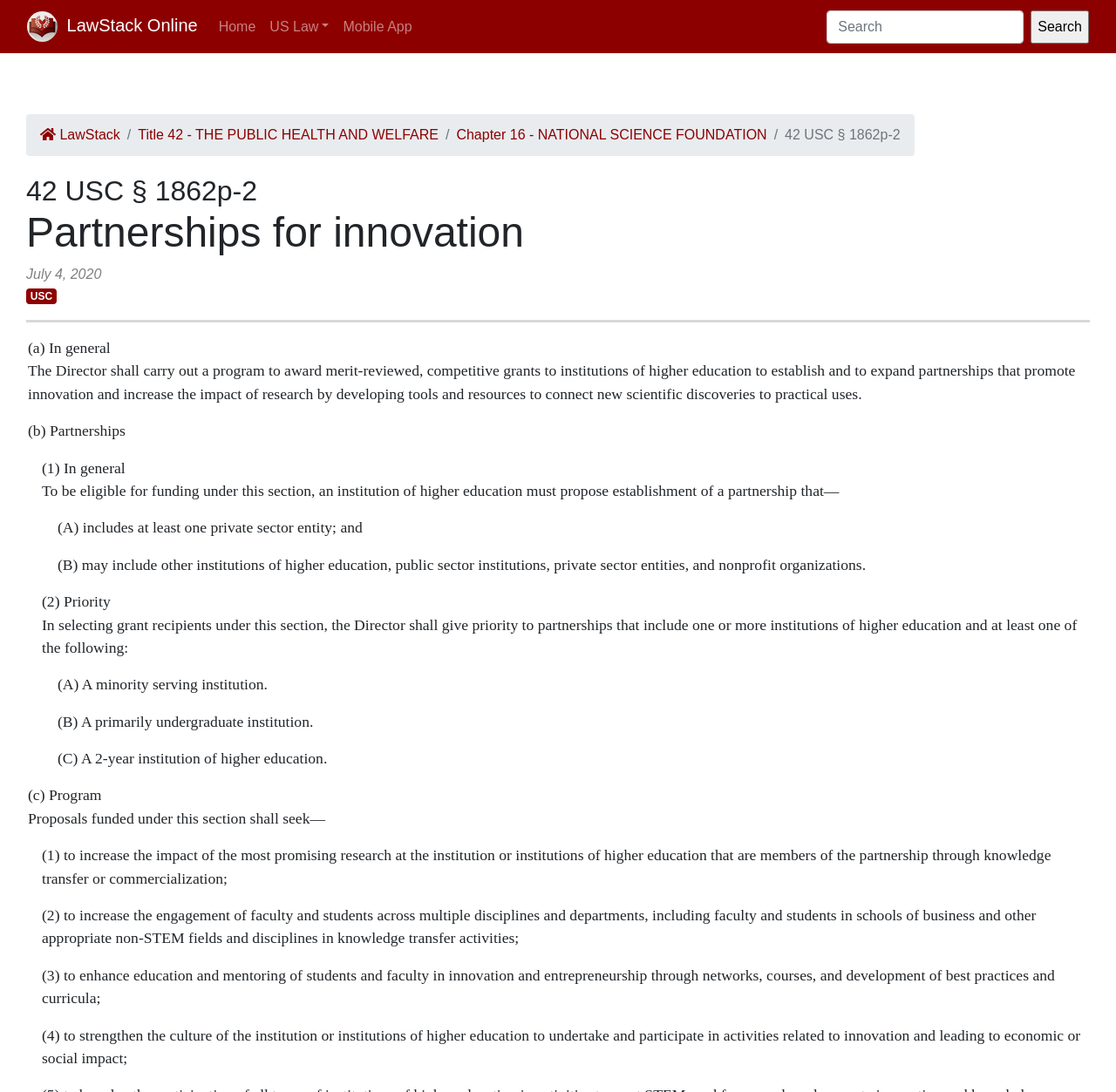Please determine the bounding box coordinates of the clickable area required to carry out the following instruction: "Open LawStack mobile app". The coordinates must be four float numbers between 0 and 1, represented as [left, top, right, bottom].

[0.301, 0.008, 0.375, 0.04]